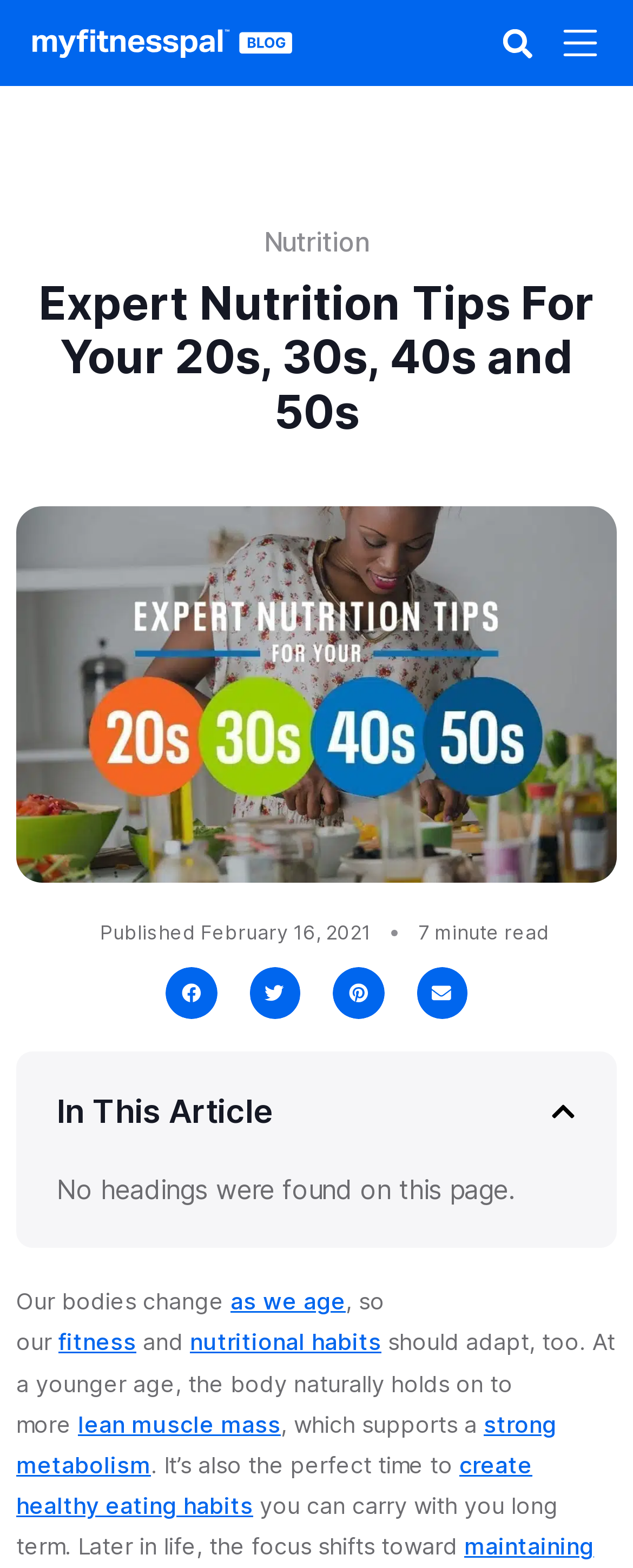Locate and extract the text of the main heading on the webpage.

Expert Nutrition Tips For Your 20s, 30s, 40s and 50s